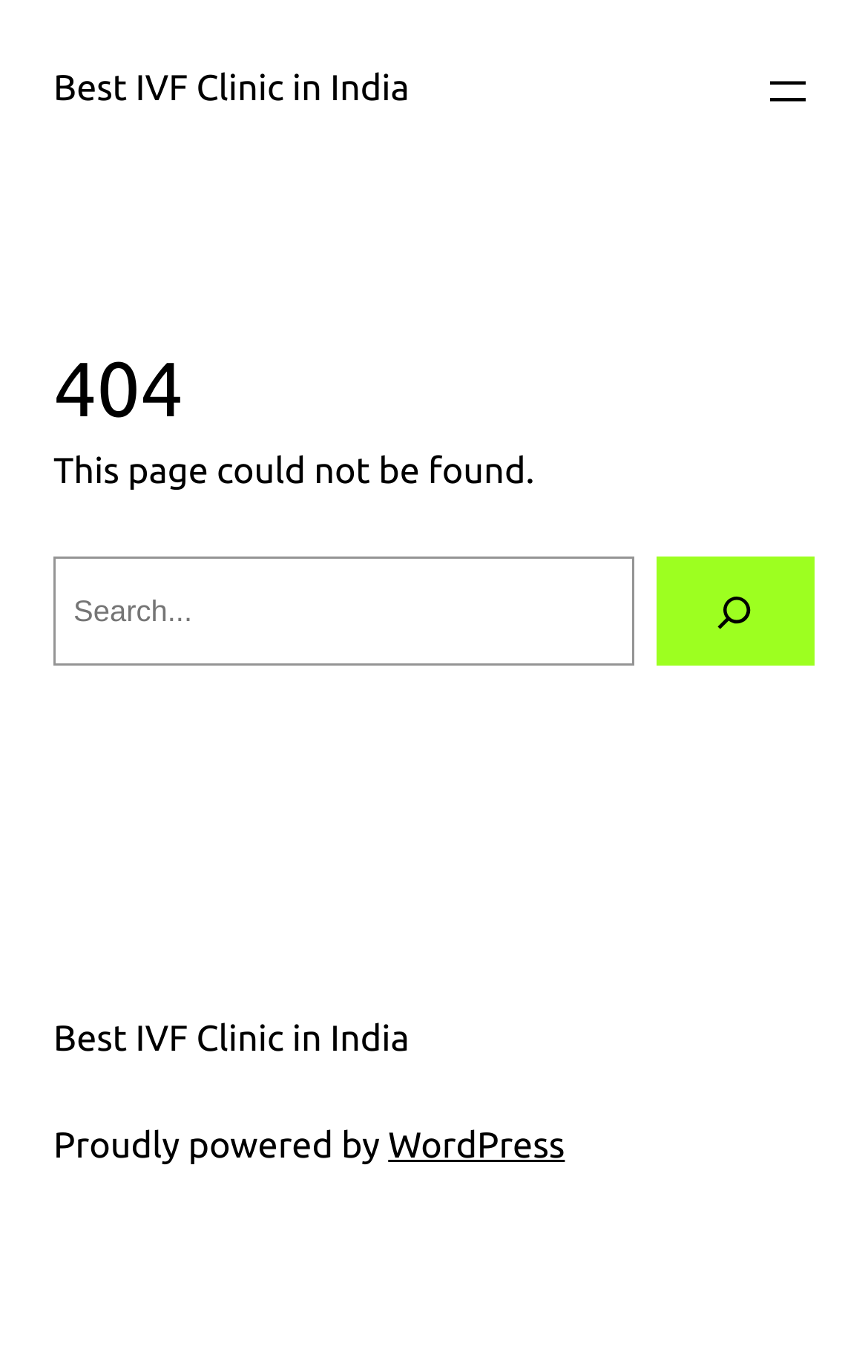Provide a comprehensive description of the webpage.

The webpage appears to be an error page, displaying a "404" heading at the top, indicating that the requested page could not be found. Below the heading, there is a brief message stating "This page could not be found." 

At the top-left corner, there is a link to the "Best IVF Clinic in India". On the opposite side, at the top-right corner, there is a button to "Open menu", which has a popup dialog. 

In the main content area, there is a search bar with a label "Search" and a search box where users can input their queries. The search bar is accompanied by a "Search" button, which has a small icon on the right side. 

At the bottom of the page, there is a section with a link to the "Best IVF Clinic in India" again, followed by a text "Proudly powered by" and a link to "WordPress".